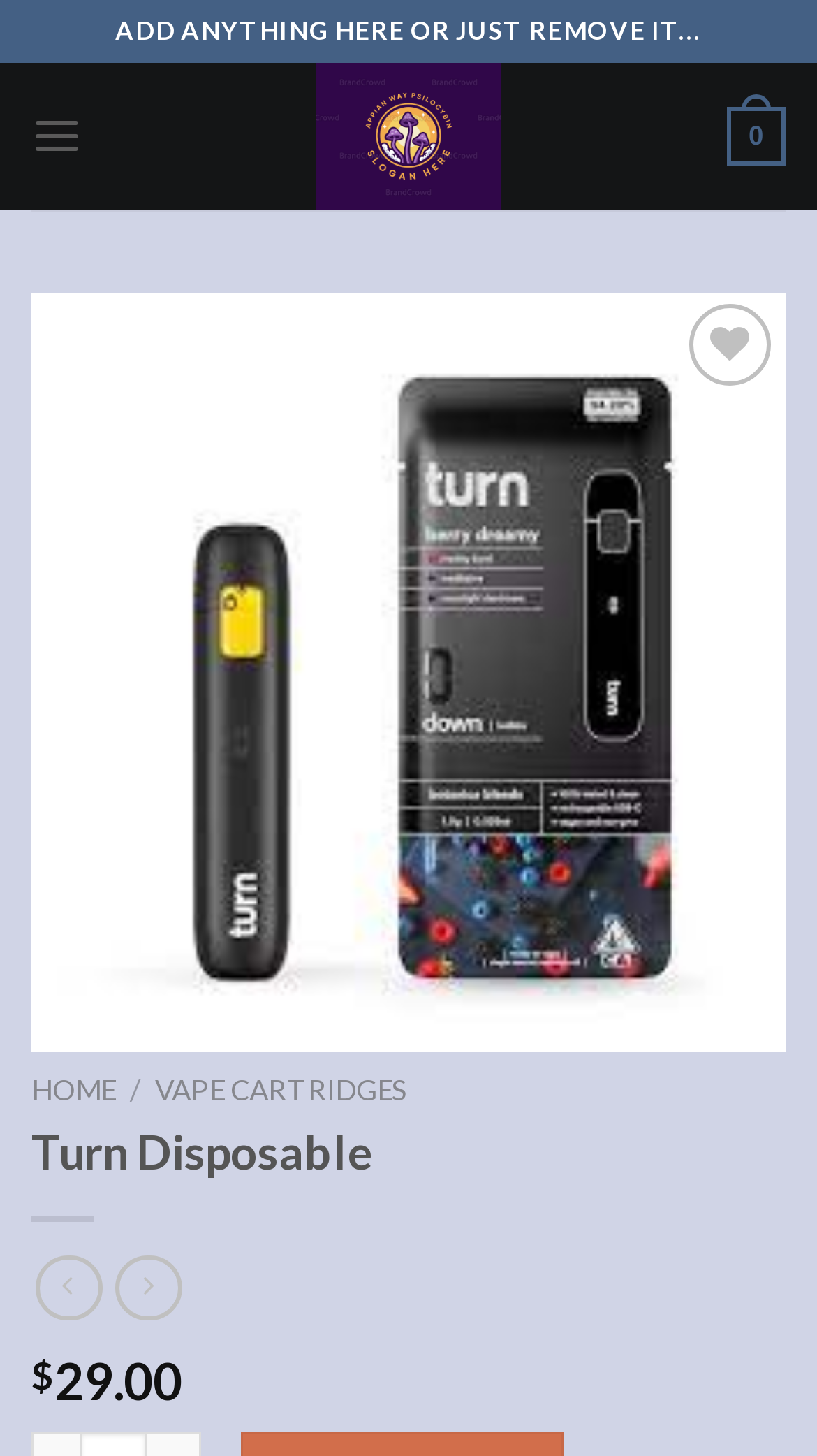Examine the screenshot and answer the question in as much detail as possible: What is the wishlist button for?

The wishlist button is located next to the '0' link and has a text 'Add to wishlist' when hovered over, indicating that it is used to add the product to the user's wishlist.